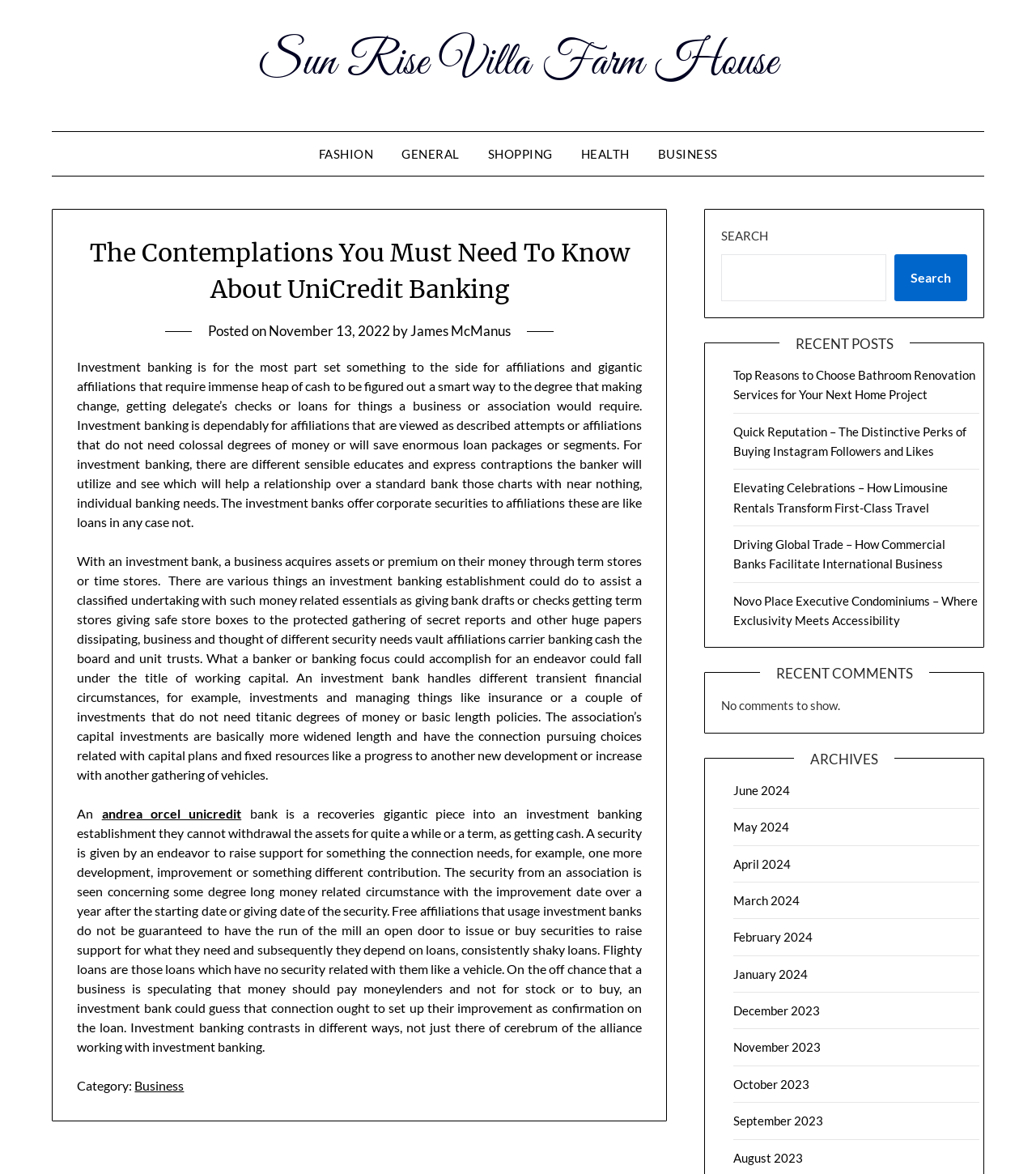Using the provided description Fashion, find the bounding box coordinates for the UI element. Provide the coordinates in (top-left x, top-left y, bottom-right x, bottom-right y) format, ensuring all values are between 0 and 1.

[0.295, 0.112, 0.373, 0.15]